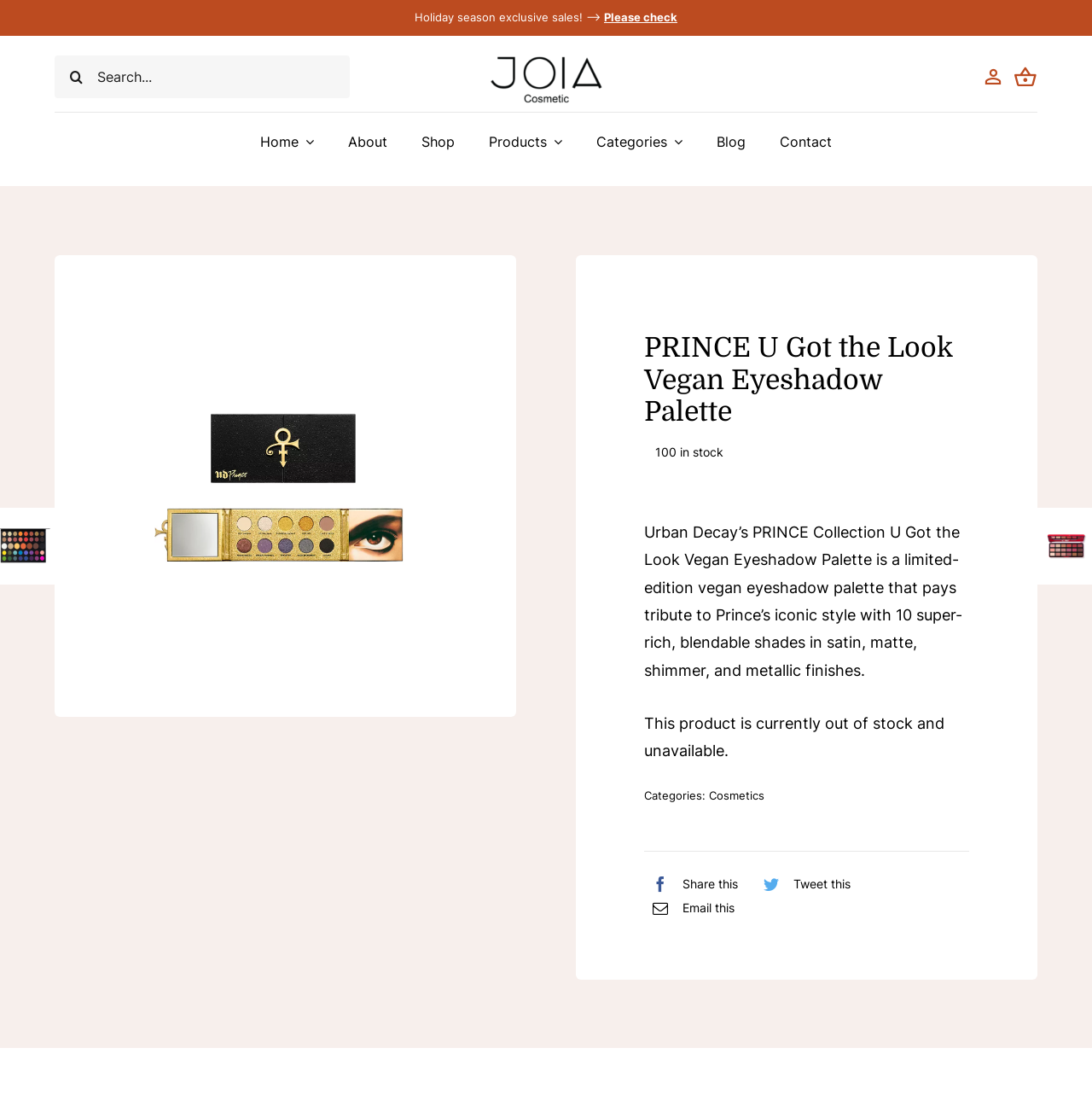Based on the image, please respond to the question with as much detail as possible:
What is the name of the eyeshadow palette?

I found the answer by looking at the heading element with the text 'PRINCE U Got the Look Vegan Eyeshadow Palette' which is located at the top of the webpage.